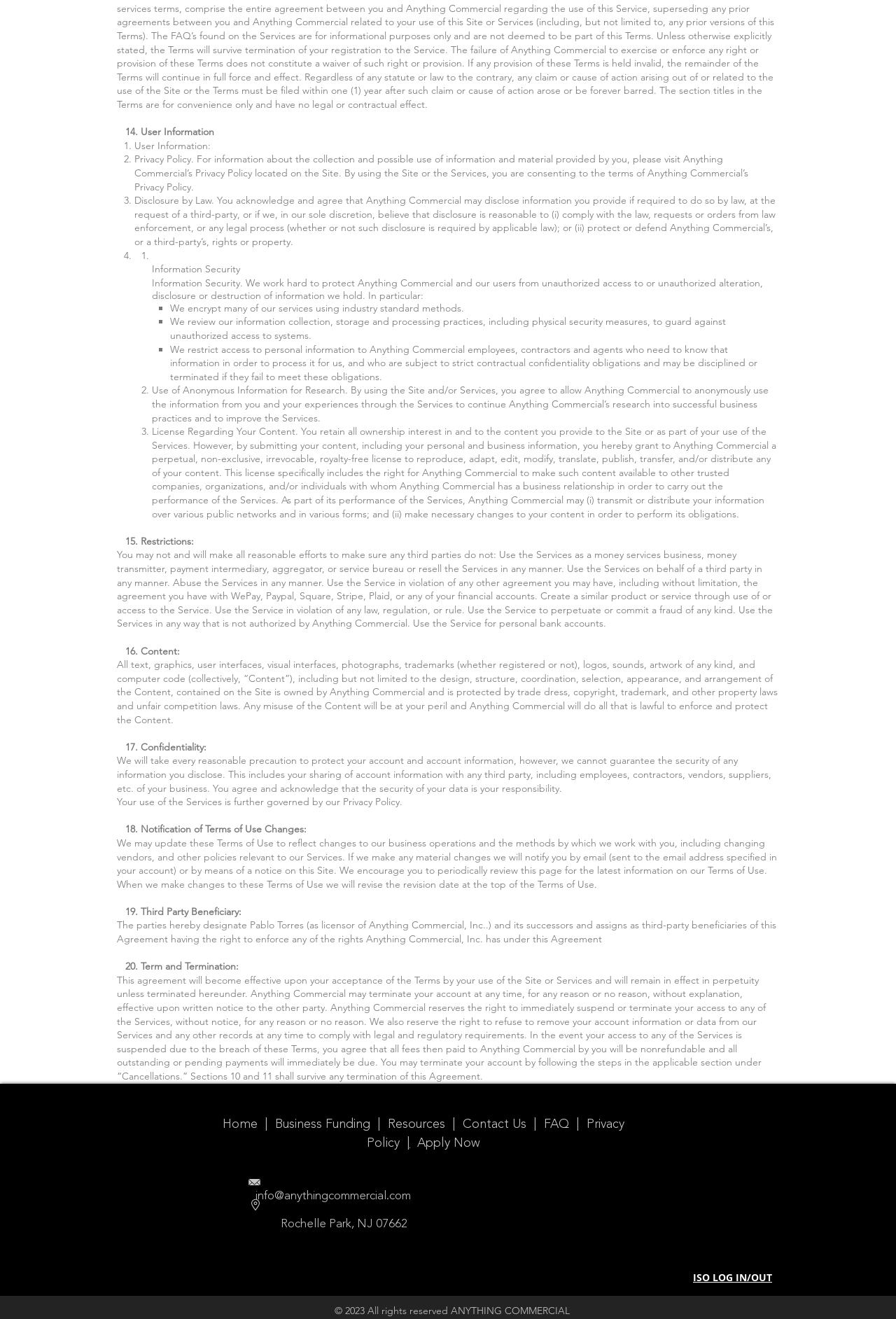Indicate the bounding box coordinates of the element that needs to be clicked to satisfy the following instruction: "Click on Home". The coordinates should be four float numbers between 0 and 1, i.e., [left, top, right, bottom].

[0.248, 0.847, 0.307, 0.857]